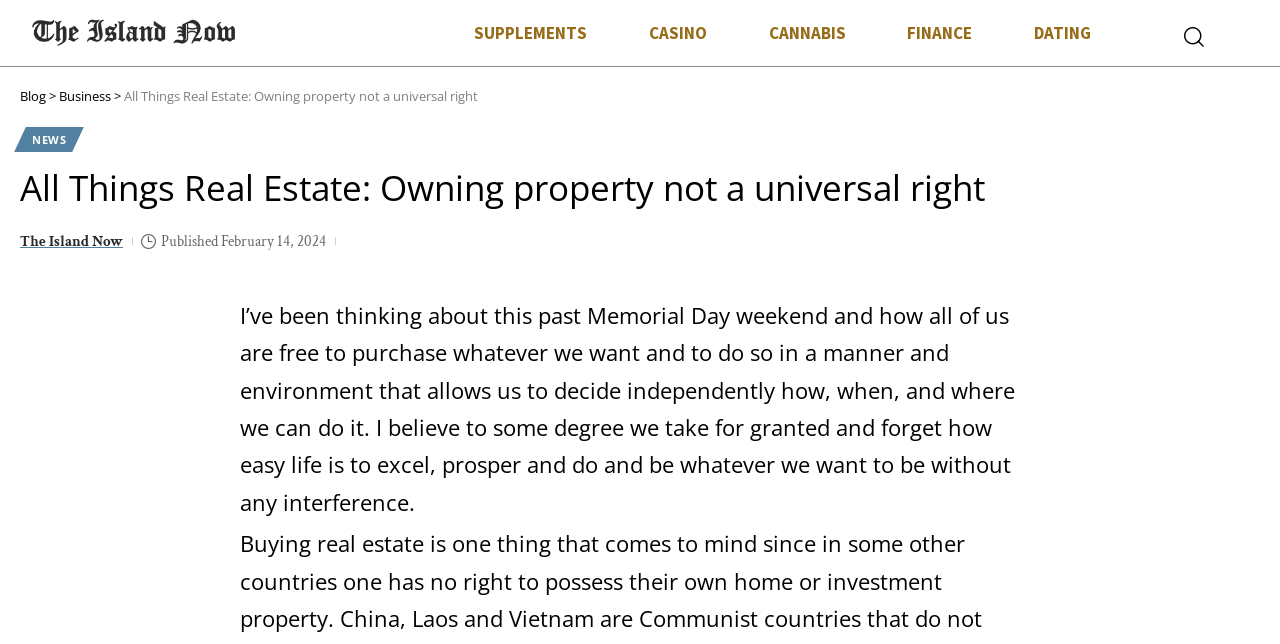What is the date of publication?
Answer the question based on the image using a single word or a brief phrase.

February 14, 2024